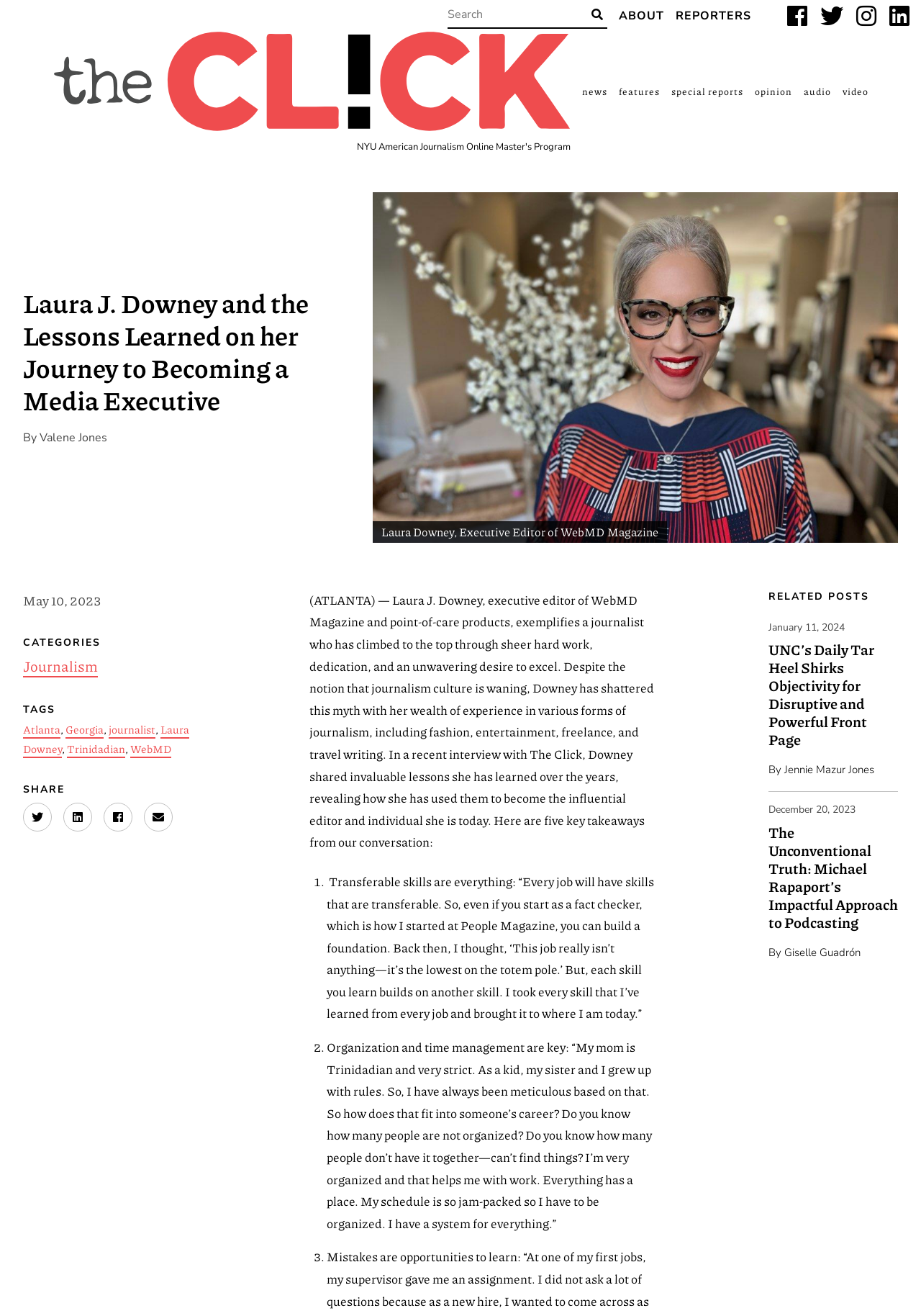Find the bounding box coordinates of the clickable element required to execute the following instruction: "Go to ABOUT page". Provide the coordinates as four float numbers between 0 and 1, i.e., [left, top, right, bottom].

[0.672, 0.007, 0.721, 0.017]